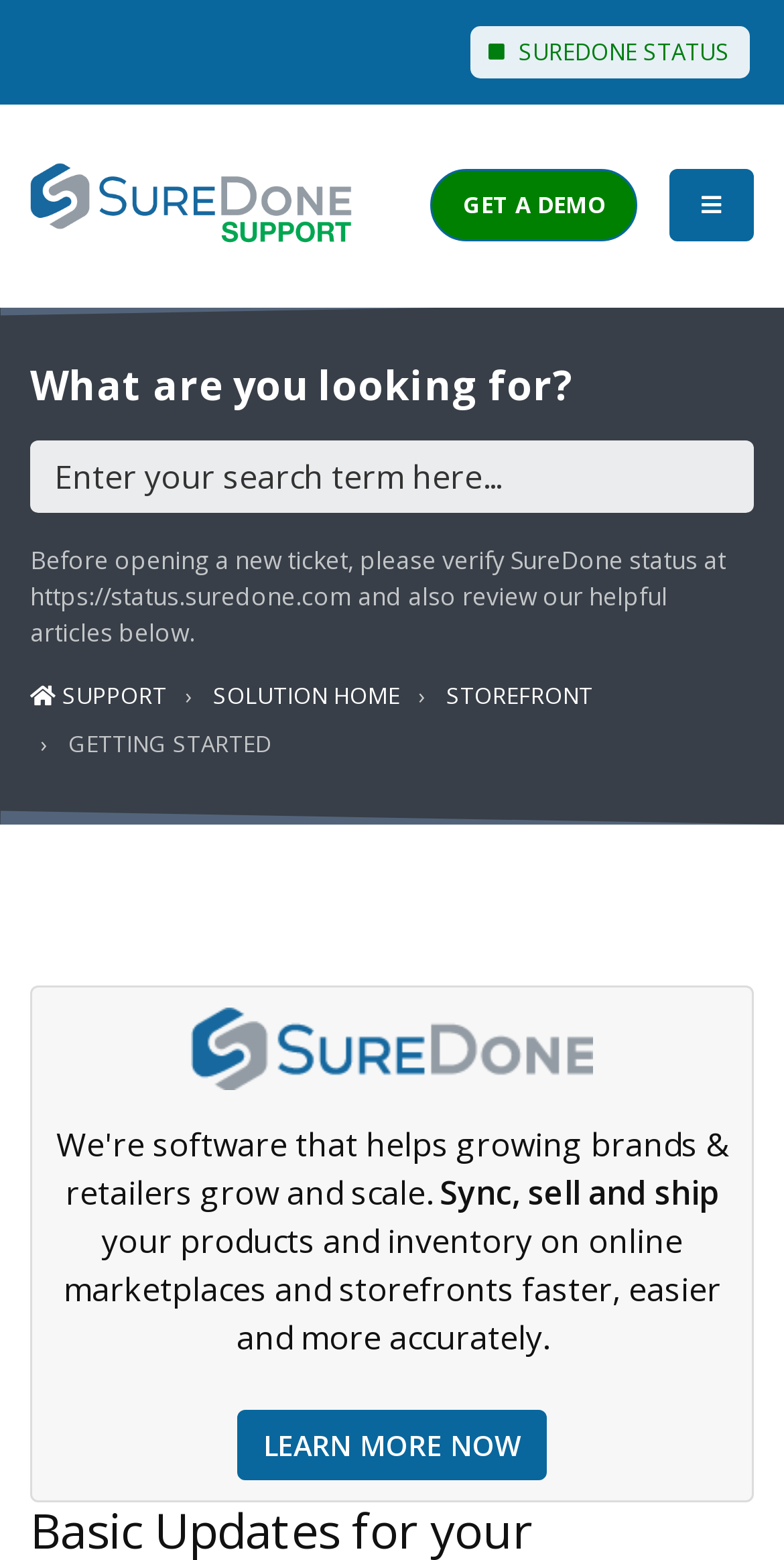What is the headline of the webpage?

Basic Updates for your Storefront